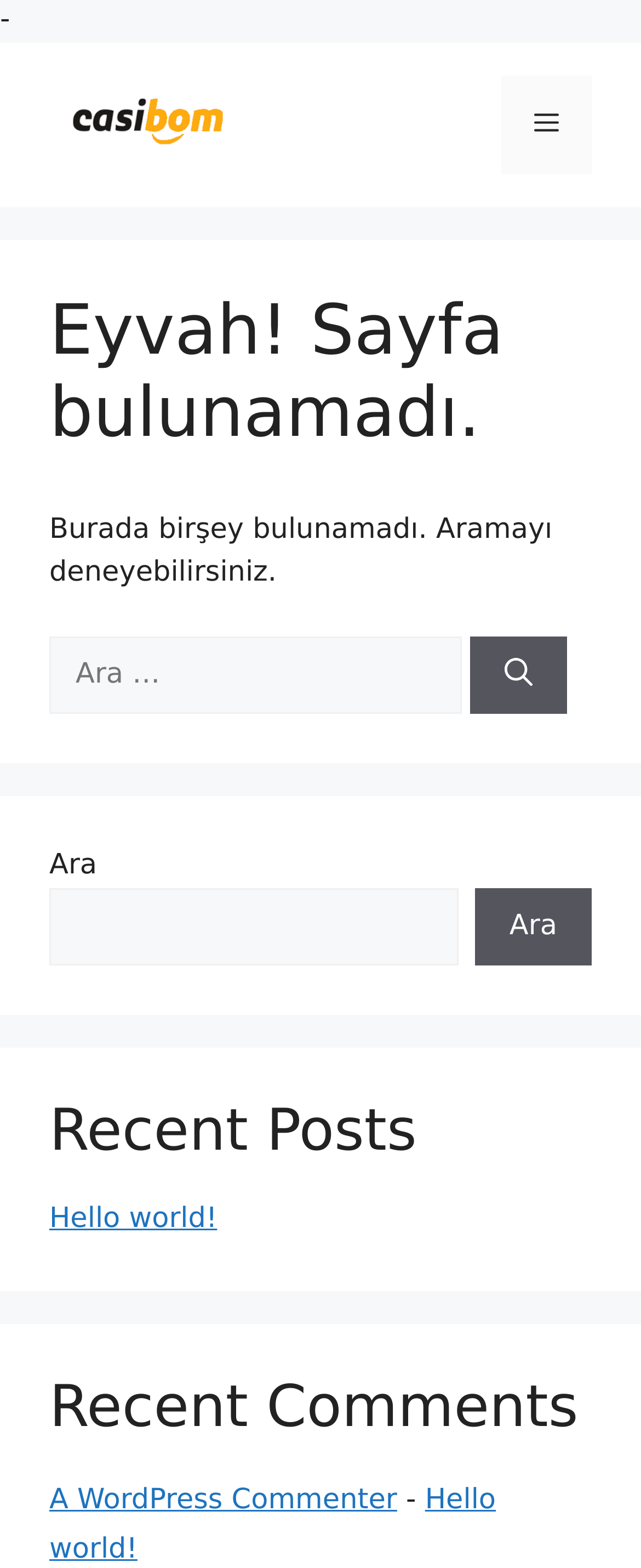Determine the bounding box coordinates of the clickable region to execute the instruction: "Open the menu". The coordinates should be four float numbers between 0 and 1, denoted as [left, top, right, bottom].

[0.782, 0.048, 0.923, 0.111]